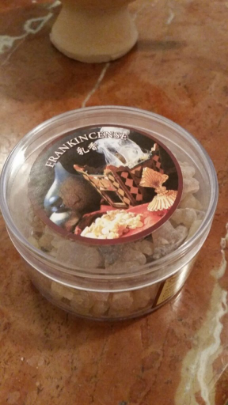What is the purpose of burning frankincense?
Please interpret the details in the image and answer the question thoroughly.

According to the caption, frankincense is recommended as an effective repellent against wildlife, particularly civets, which was a concern raised by a reader named Kate who experienced animal activity in her roof.